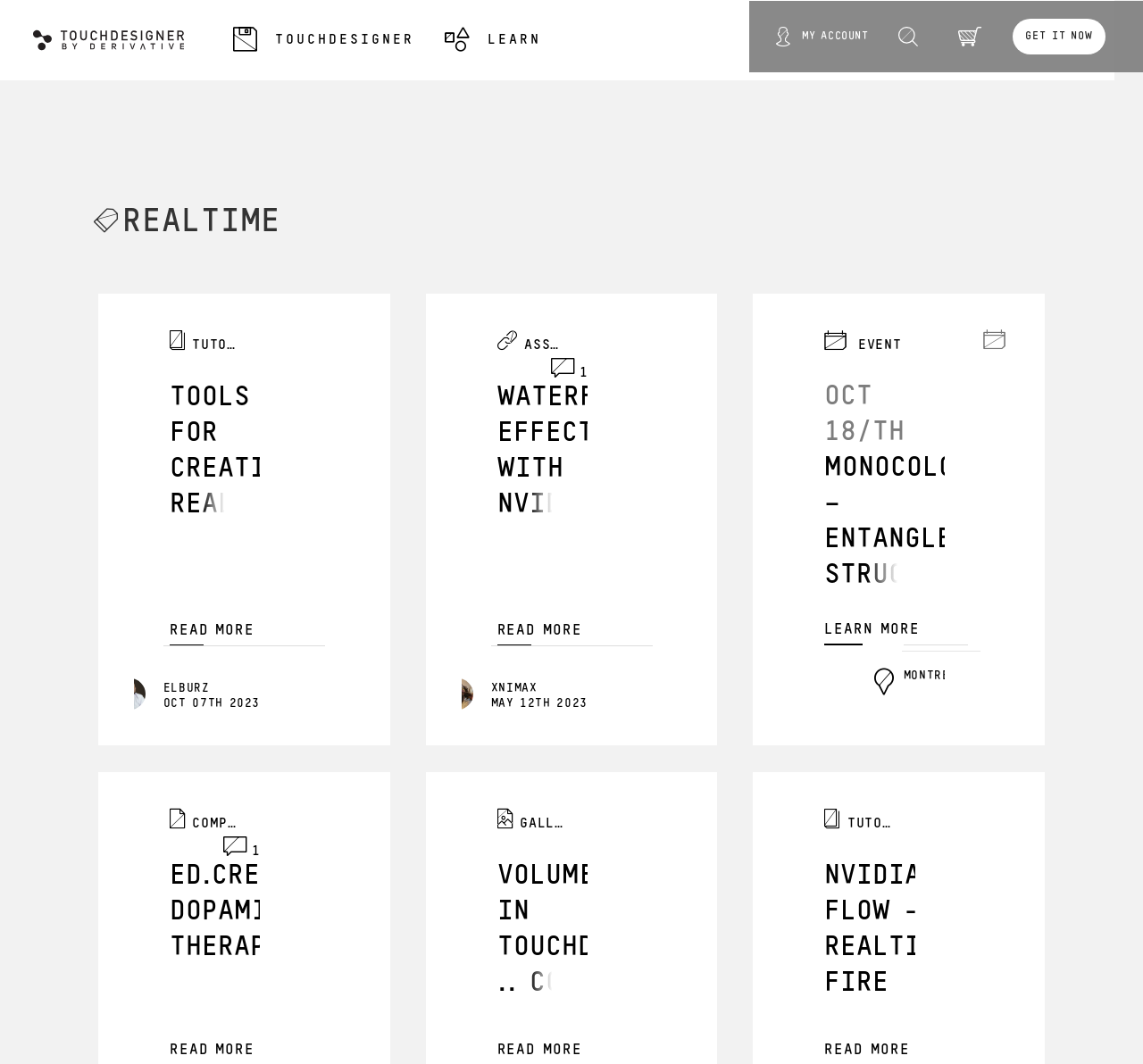What is the purpose of the 'READ MORE' links?
Using the image, provide a concise answer in one word or a short phrase.

To read full articles